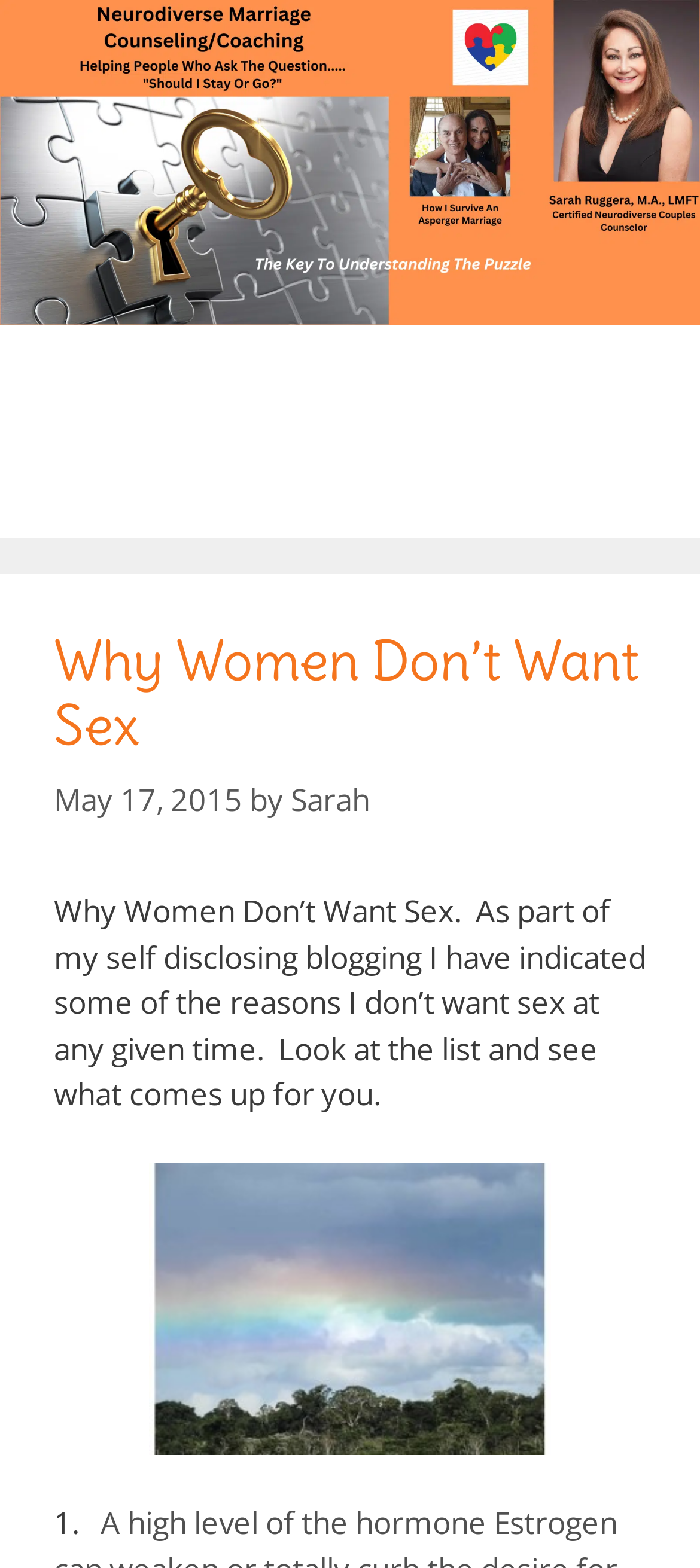Provide a brief response to the question using a single word or phrase: 
Is there an image in the article?

Yes